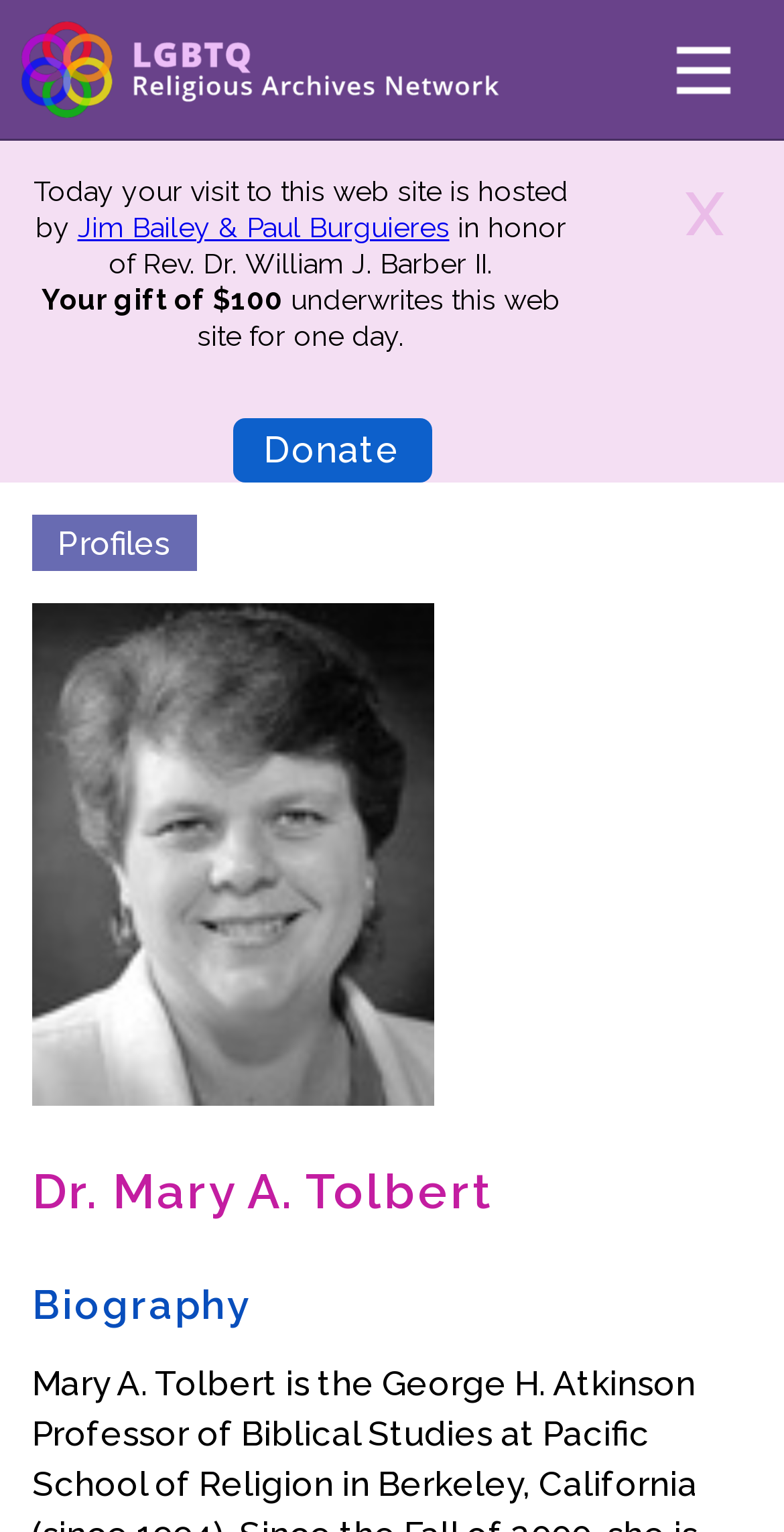Ascertain the bounding box coordinates for the UI element detailed here: "Jim Bailey & Paul Burguieres". The coordinates should be provided as [left, top, right, bottom] with each value being a float between 0 and 1.

[0.099, 0.138, 0.573, 0.159]